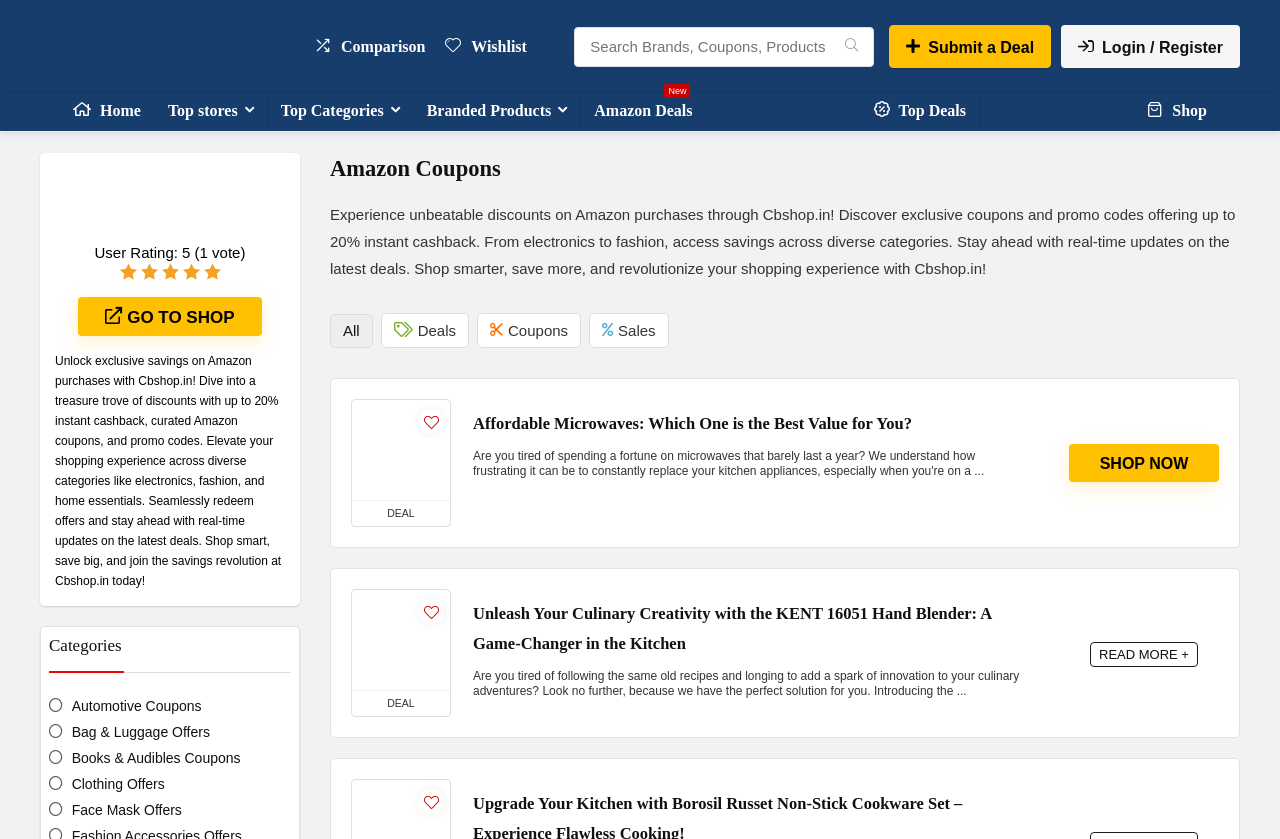What is the name of the website?
Answer the question with a single word or phrase derived from the image.

Cbshop.in